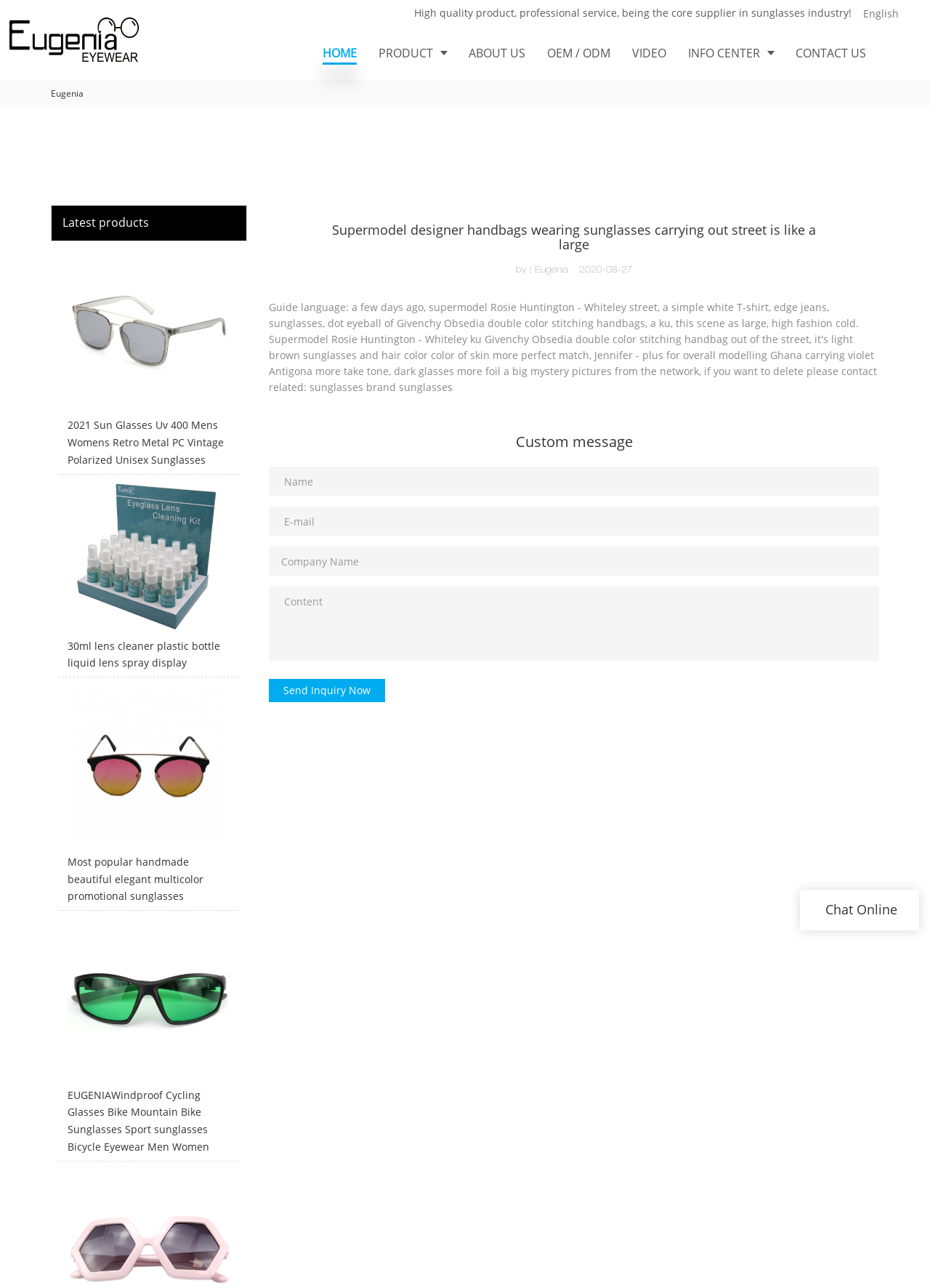Provide a single word or phrase answer to the question: 
What is the company's core business?

Sunglasses industry